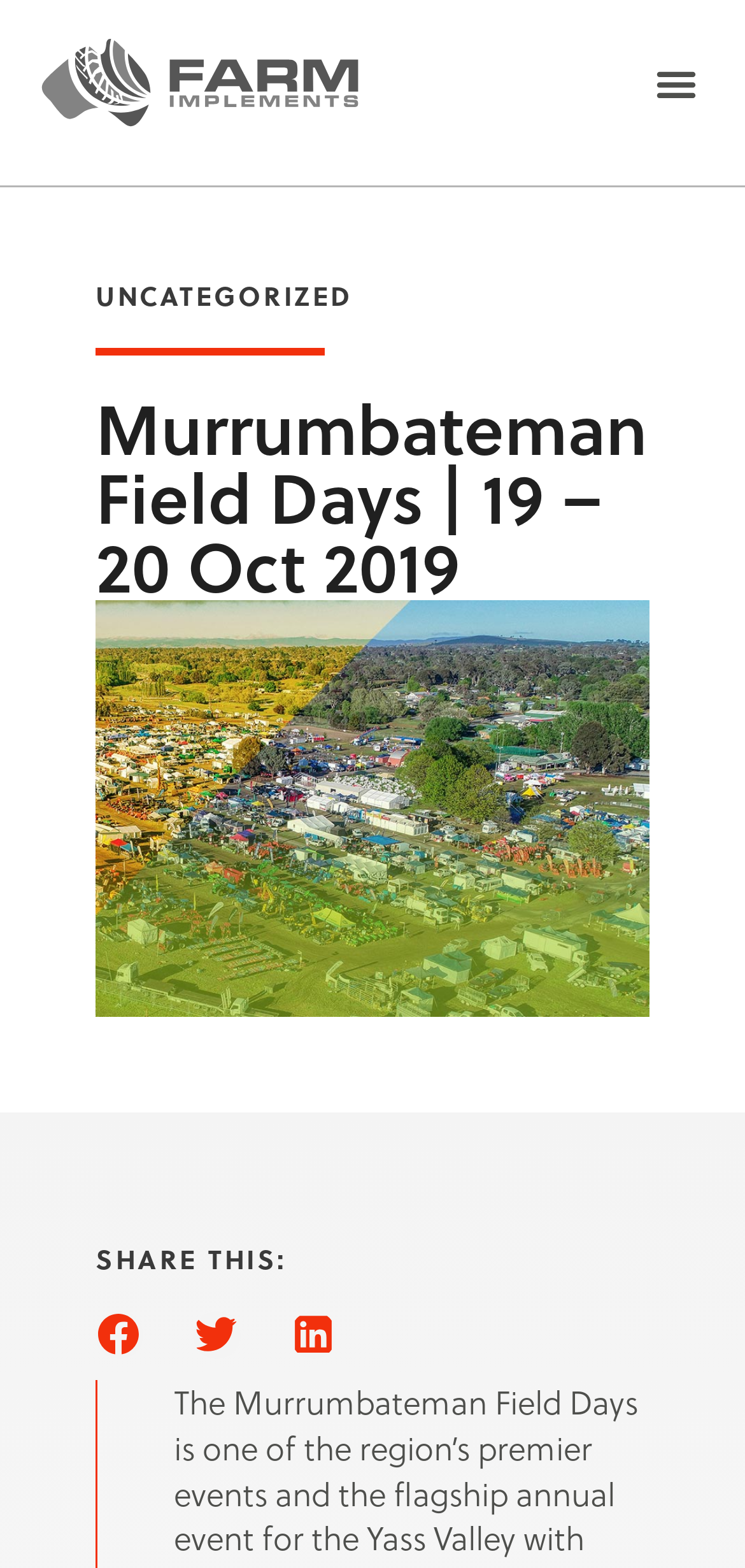Please provide the bounding box coordinates in the format (top-left x, top-left y, bottom-right x, bottom-right y). Remember, all values are floating point numbers between 0 and 1. What is the bounding box coordinate of the region described as: Uncategorized

[0.128, 0.176, 0.473, 0.201]